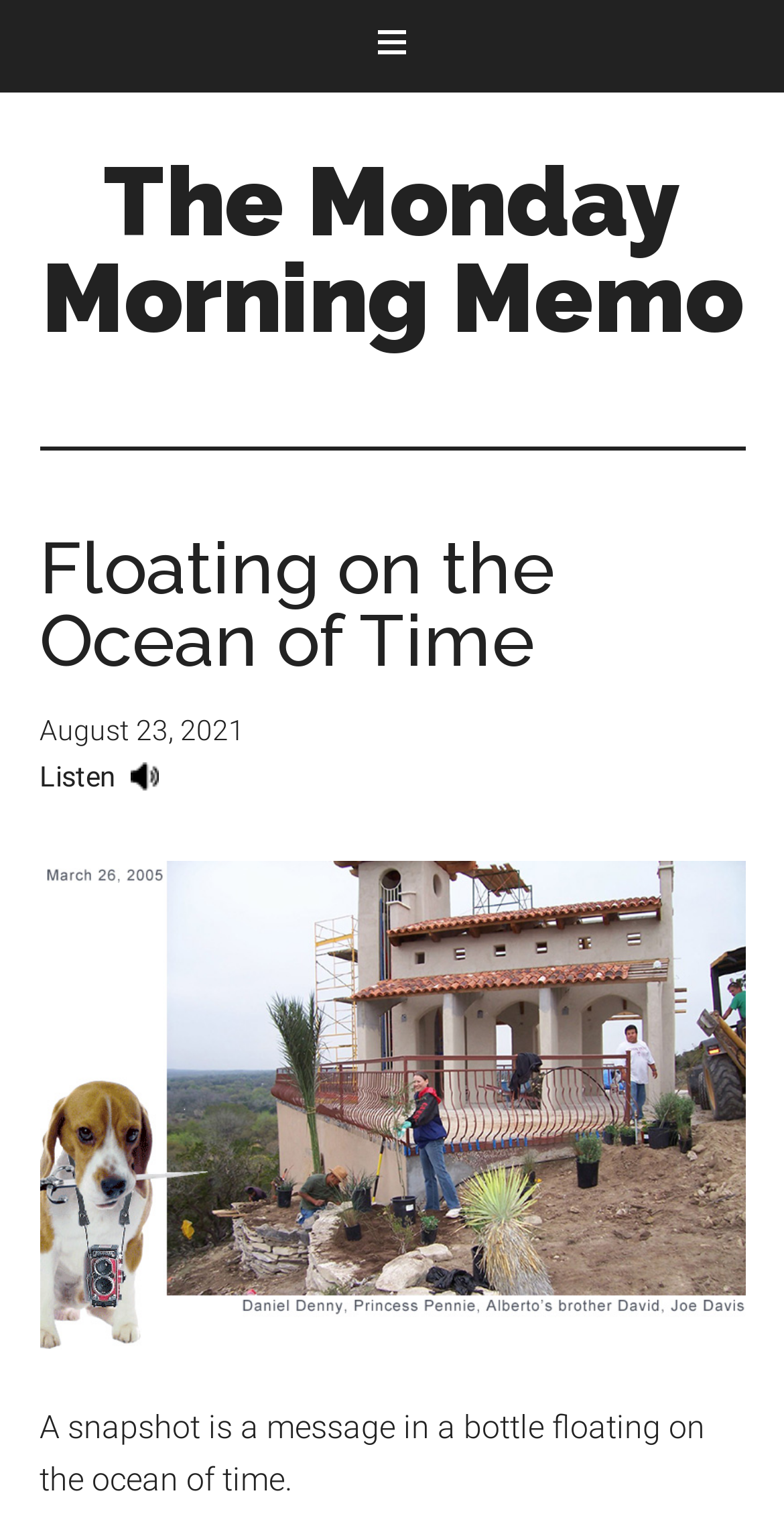Given the element description The Monday Morning Memo, identify the bounding box coordinates for the UI element on the webpage screenshot. The format should be (top-left x, top-left y, bottom-right x, bottom-right y), with values between 0 and 1.

[0.053, 0.095, 0.947, 0.232]